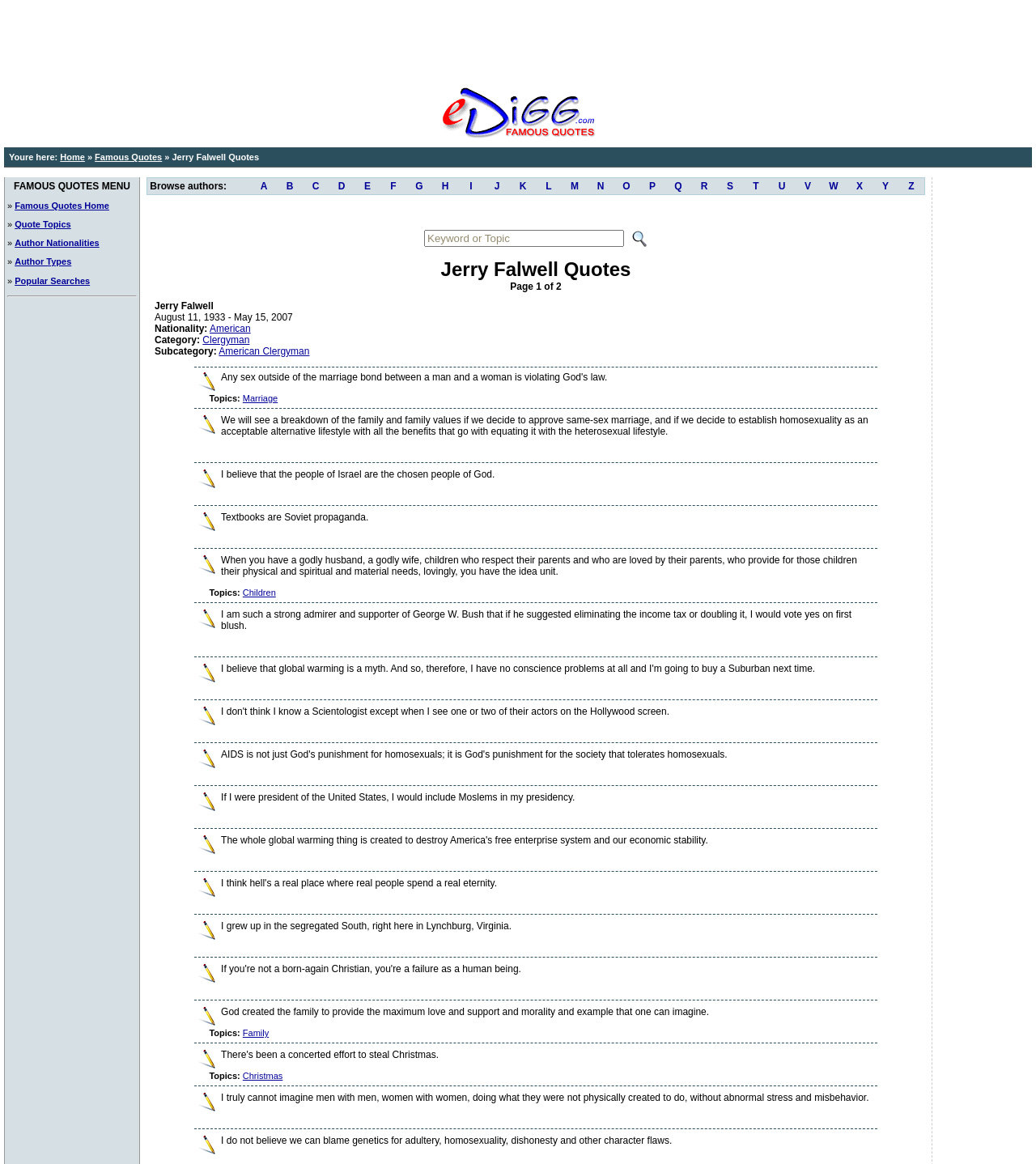Point out the bounding box coordinates of the section to click in order to follow this instruction: "Go to Q&A".

None